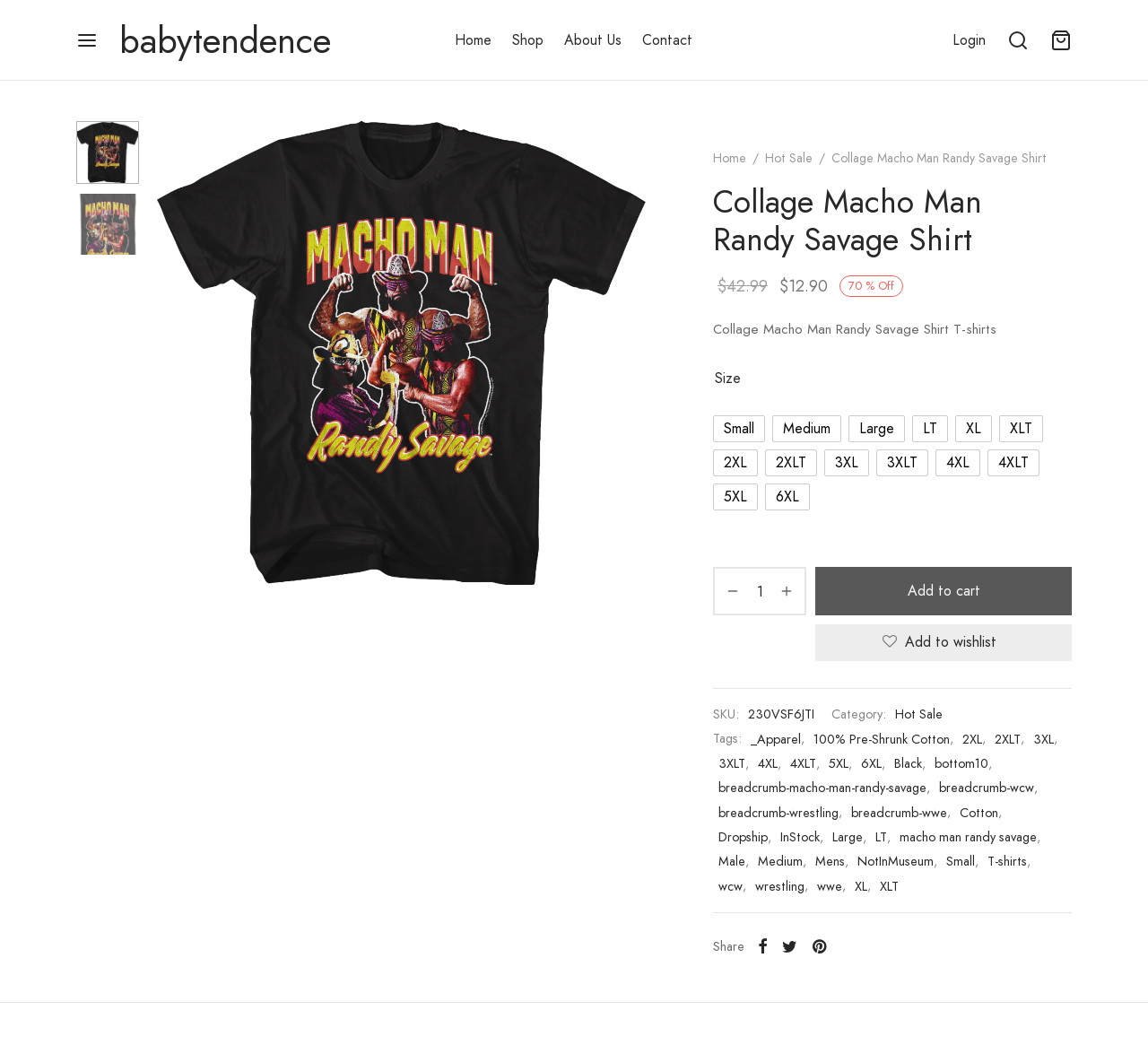Identify the bounding box coordinates for the UI element mentioned here: "Hot Sale". Provide the coordinates as four float values between 0 and 1, i.e., [left, top, right, bottom].

[0.78, 0.672, 0.821, 0.695]